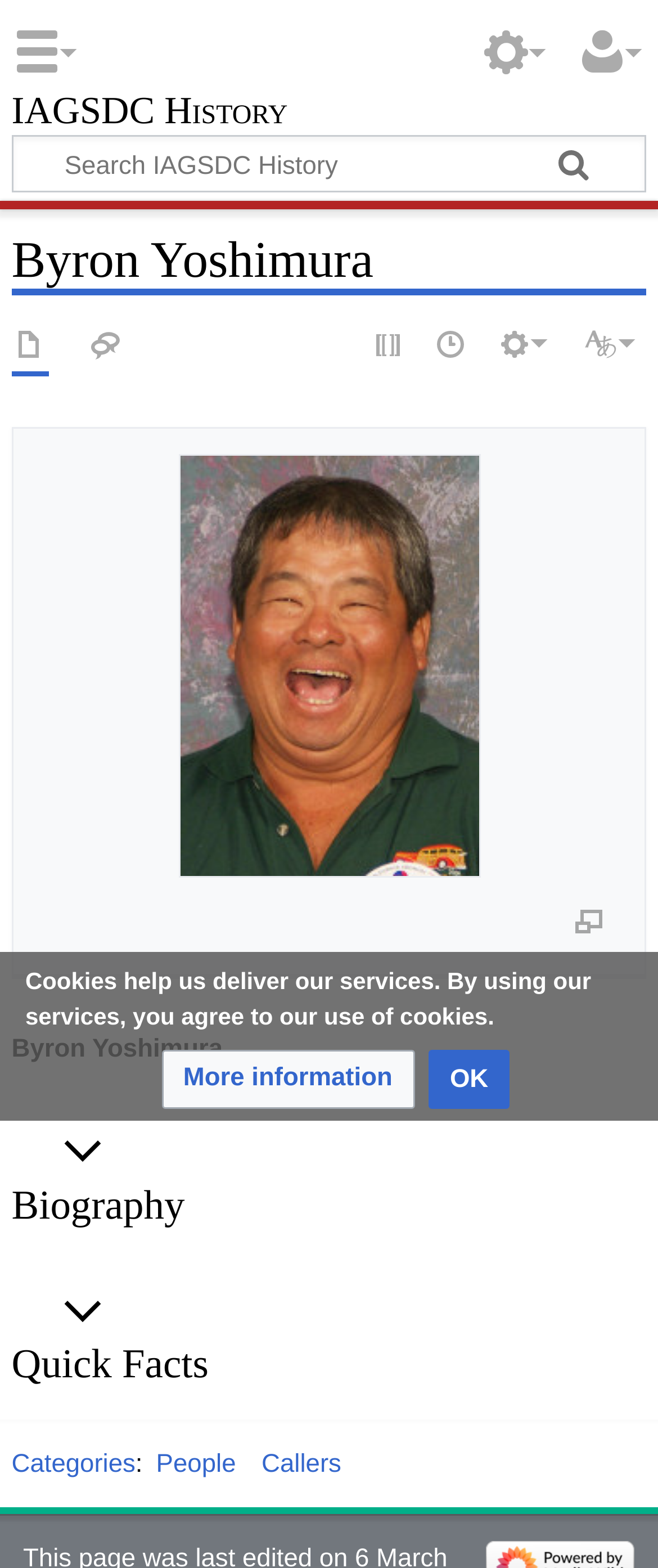Offer an extensive depiction of the webpage and its key elements.

This webpage is about Byron Yoshimura's history in the IAGSDC (International Association of Gay Square Dance Clubs). At the top, there is a heading that reads "Anonymous" and a link to "IAGSDC History". Below that, there is a search box with a "Search" button and a "Go" button to its right. 

The main content of the page is divided into sections. The first section has a heading that reads "Byron Yoshimura" and below it, there are three navigation menus: "Namespaces", "More", and "Page actions". The "Namespaces" menu has two links: "Page" and "Discussion". The "More" menu has no links, and the "Page actions" menu has two links: "View source" and "History".

To the right of the navigation menus, there is an image of Byron Yoshimura with a link to enlarge it. Below the image, there is a static text that reads "Byron Yoshimura". 

The next section has a heading that reads "Biography" and a collapsible block that can be expanded by clicking a button. Below that, there is another section with a heading that reads "Quick Facts" and another collapsible block.

At the bottom of the page, there are links to "Categories", "People", and "Callers". There is also a message about cookies and two buttons: "More information" and "OK".